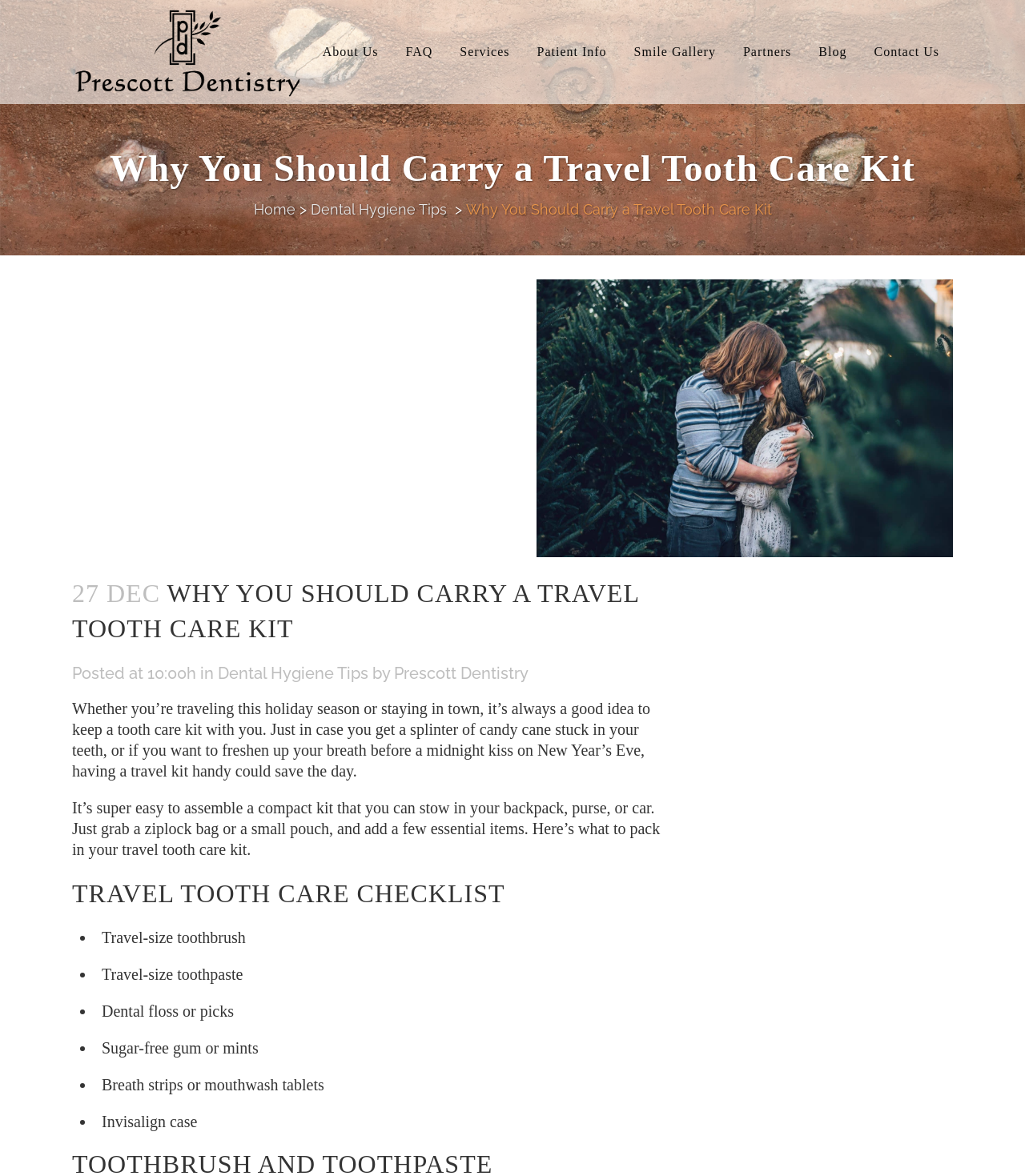Please identify the coordinates of the bounding box that should be clicked to fulfill this instruction: "Click the 'Home' link".

[0.247, 0.171, 0.288, 0.185]